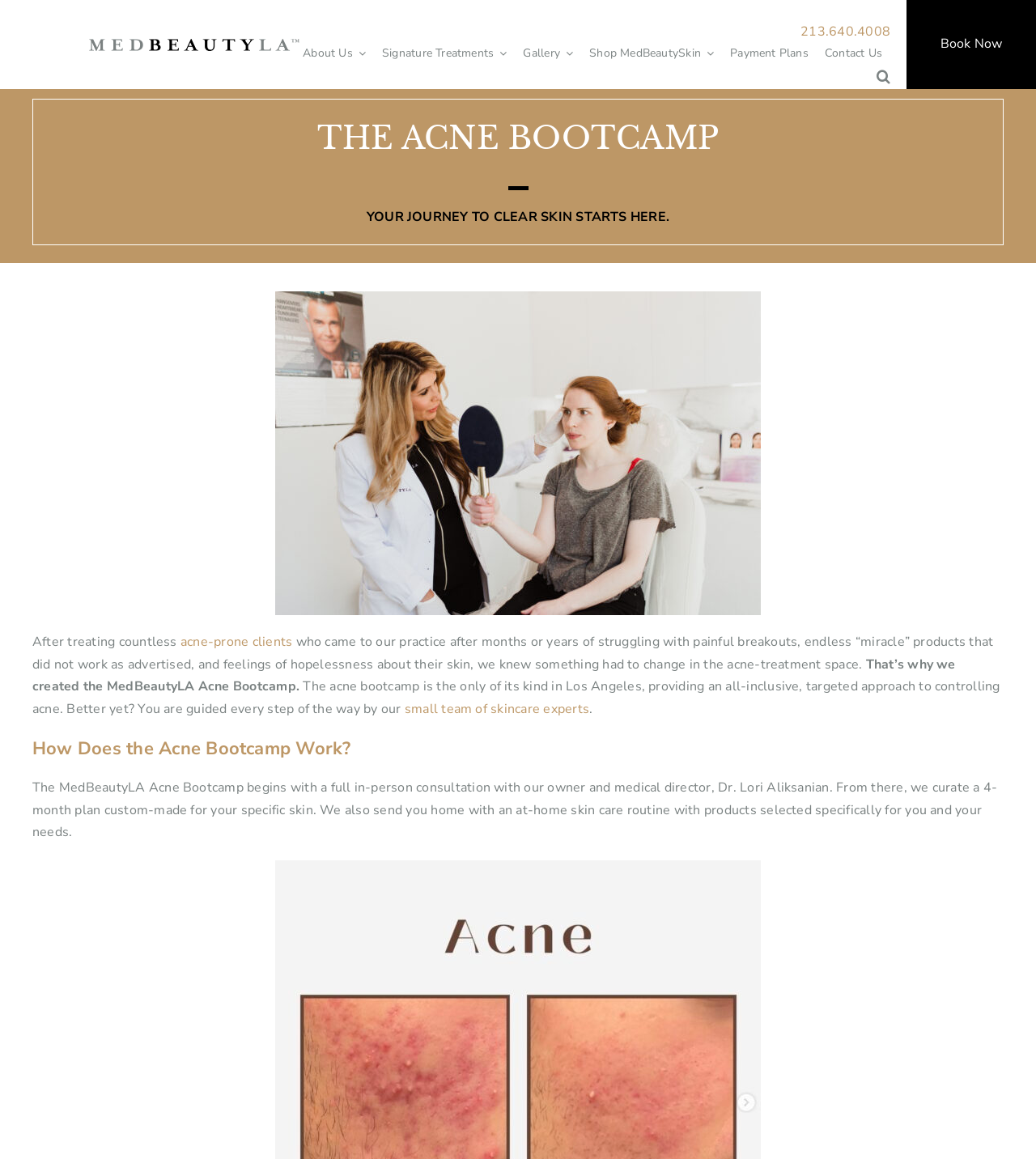Find the bounding box of the element with the following description: "Support". The coordinates must be four float numbers between 0 and 1, formatted as [left, top, right, bottom].

None